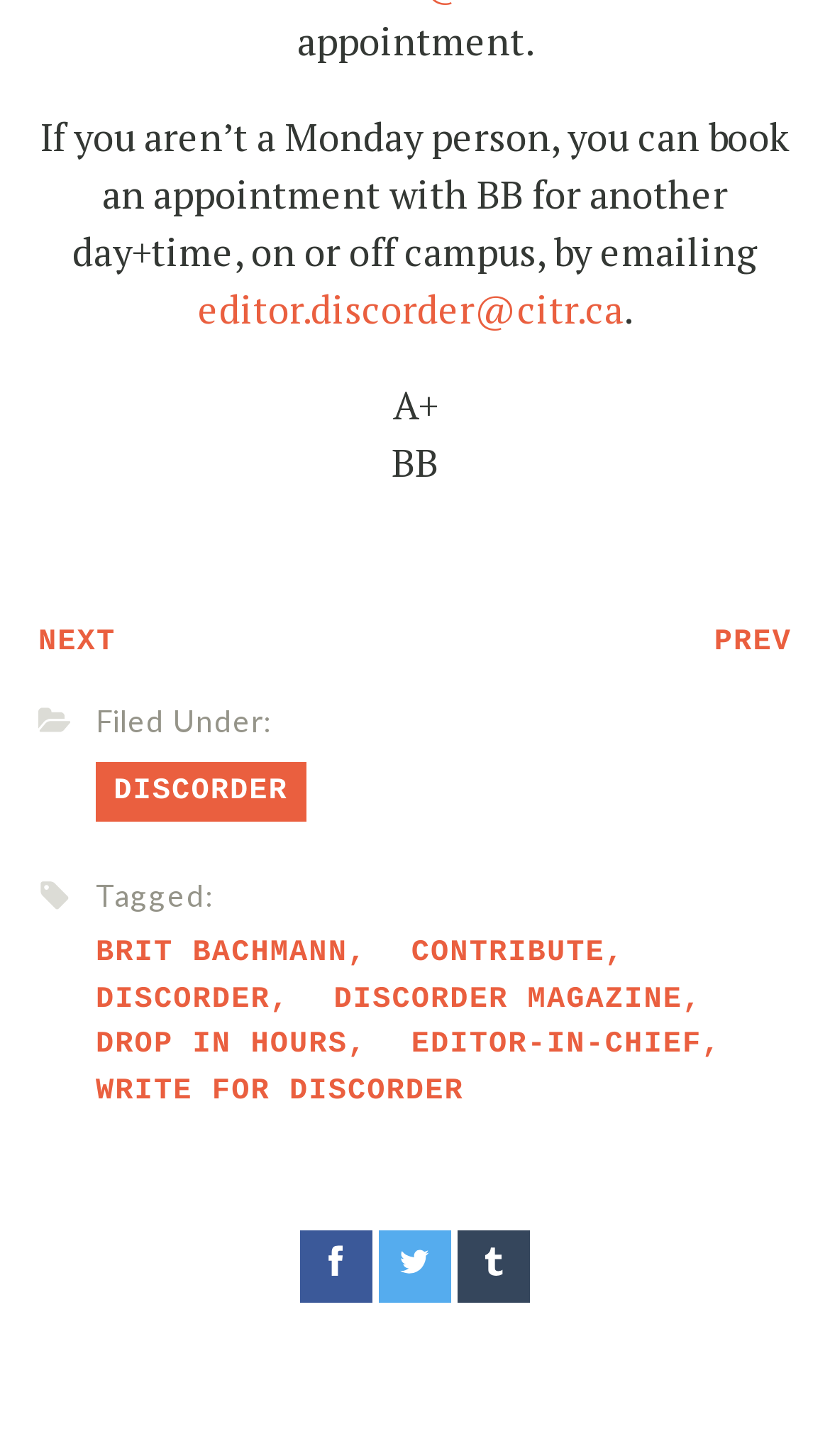What is the name of the person tagged in the article?
Look at the image and answer with only one word or phrase.

BRIT BACHMANN